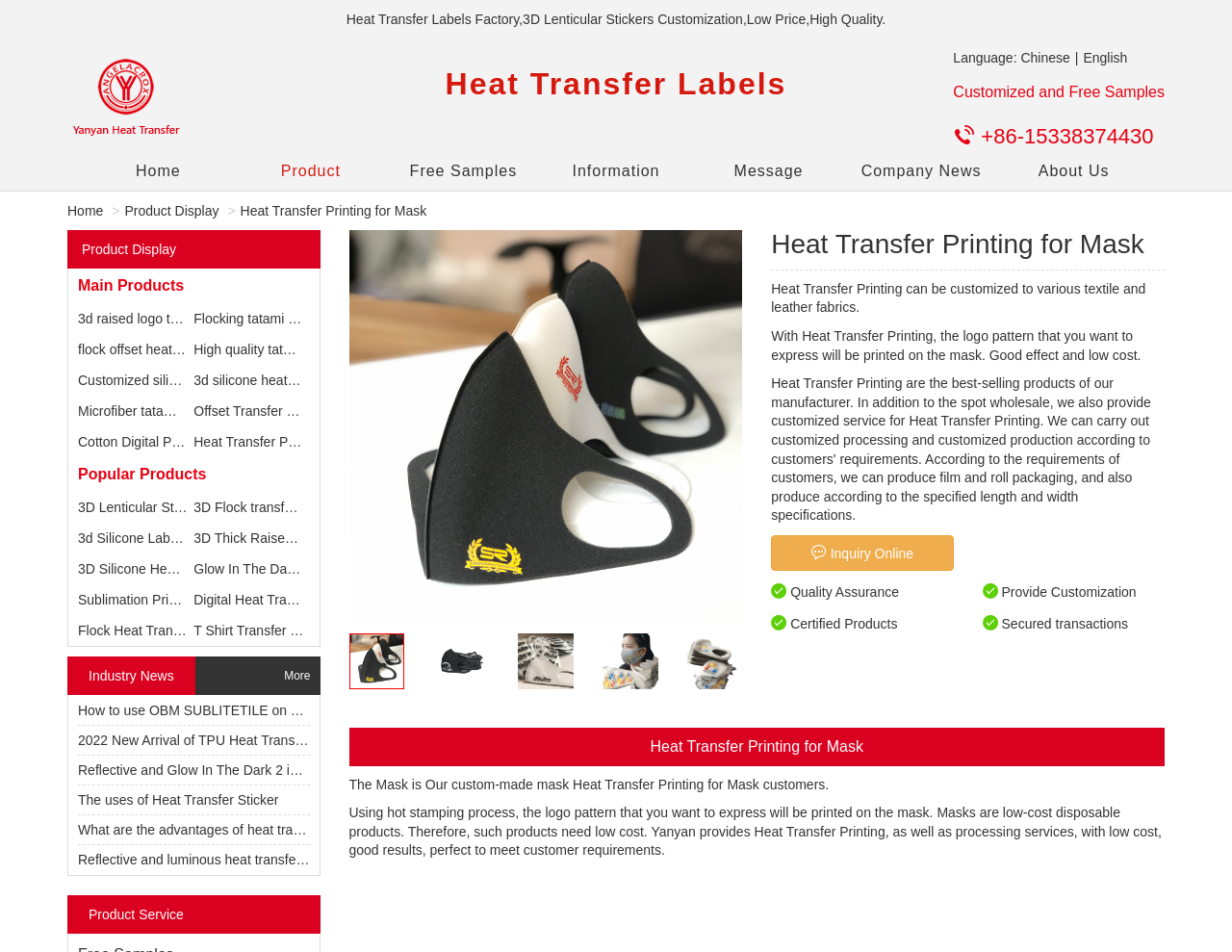Analyze and describe the webpage in a detailed narrative.

The webpage is about Heat Transfer Printing for masks, specifically highlighting the services and products offered by a company. At the top, there is a heading that reads "Heat Transfer Labels Factory, 3D Lenticular Stickers Customization, Low Price, High Quality." Below this, there are links to different sections of the website, including "Home", "Product", "Free Samples", and "Information".

To the right of these links, there is a section with language options, including Chinese and English. Below this, there is a contact number and a call to action to get customized and free samples.

The main content of the webpage is divided into several sections. The first section is titled "Main Products" and lists various types of heat transfer printing products, including 3D raised logo TPU and silicone heat transfer, flocking tatami fabric patches, and customized silicone heat transfer stickers.

The next section is titled "Popular Products" and lists more products, including 3D lenticular stickers, 3D flock transfer stickers, and glow-in-the-dark heat transfer vinyl.

Below this, there is a section titled "Industry News" with links to various news articles related to the industry. The articles have titles such as "How to use OBM SUBLITETILE on T-shirts" and "2022 New Arrival of TPU Heat Transfer Vinyl".

The next section is titled "Product Service" and features images and links to different services offered by the company, including heat transfer printing for masks, customization, and processing services.

At the bottom of the webpage, there is a section with headings such as "Quality Assurance", "Provide Customization", "Certified Products", and "Secured transactions", which highlight the company's commitment to quality and customer satisfaction.

Throughout the webpage, there are multiple images and links to different products and services, making it easy for users to navigate and find the information they need.